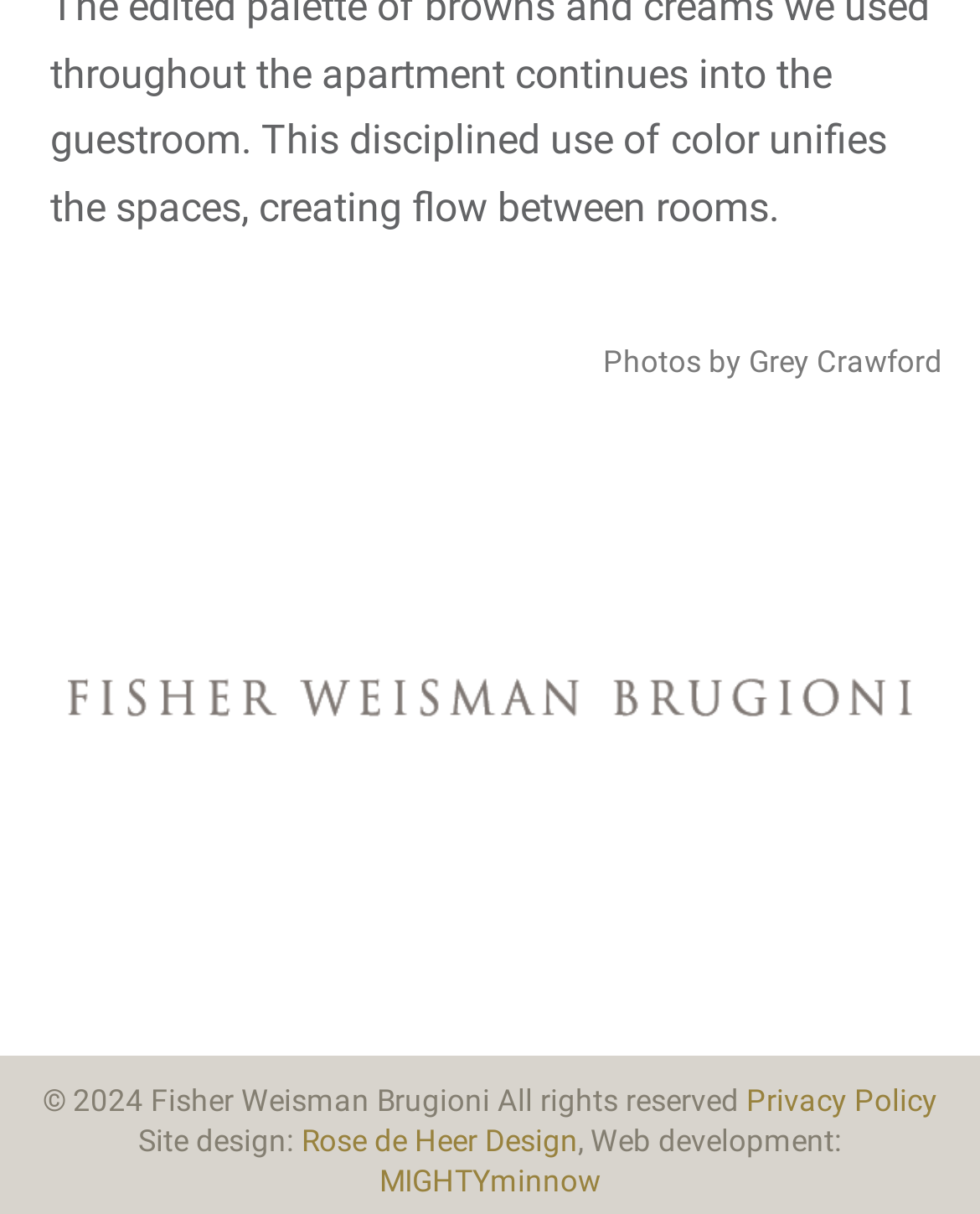Please reply to the following question using a single word or phrase: 
What year is the copyright for?

2024